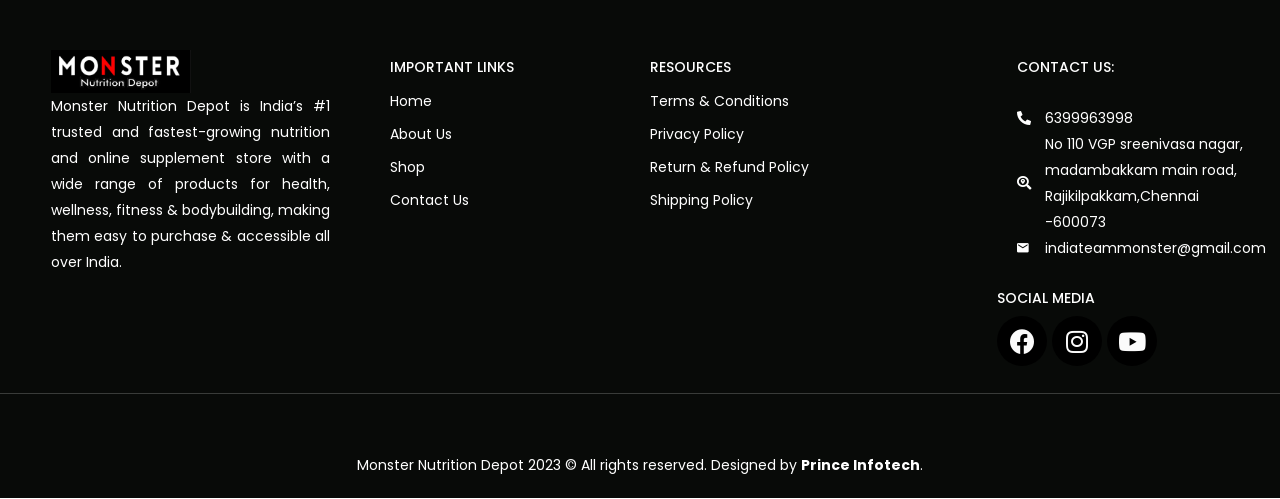Using the information from the screenshot, answer the following question thoroughly:
What is the contact phone number?

The contact phone number can be found under the 'CONTACT US:' heading, which is located at the bottom of the page. The phone number is a link element with the text '6399963998'.